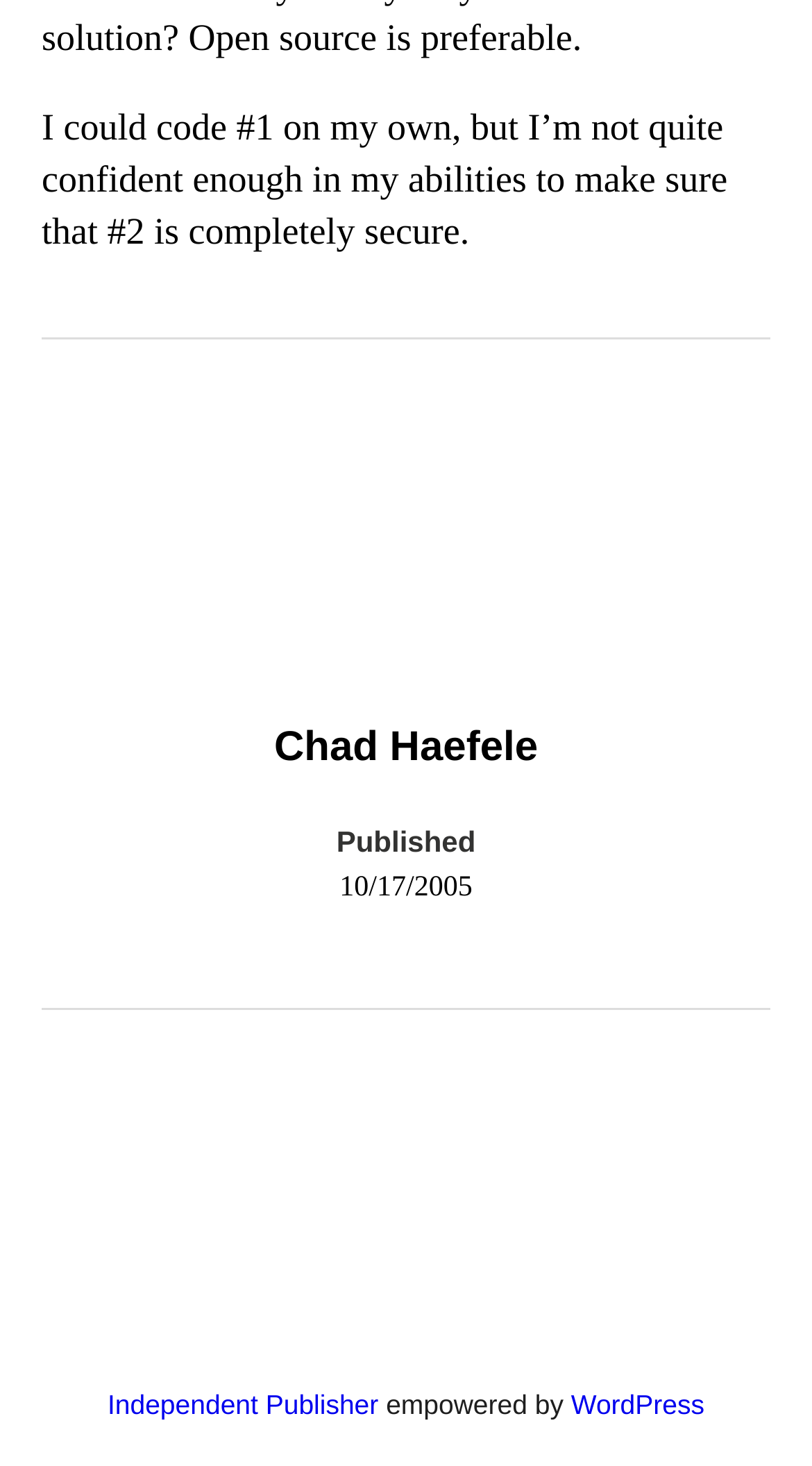Using the given description, provide the bounding box coordinates formatted as (top-left x, top-left y, bottom-right x, bottom-right y), with all values being floating point numbers between 0 and 1. Description: WordPress

[0.703, 0.947, 0.868, 0.968]